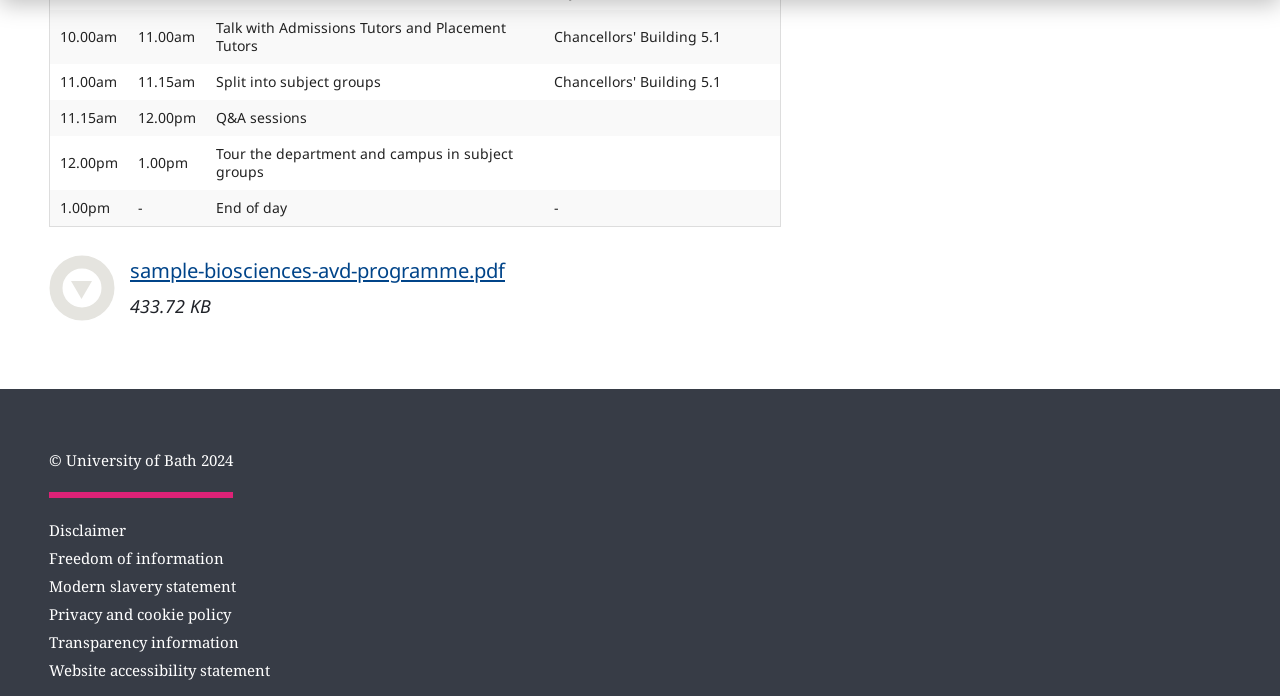What is the file size of the 'sample-biosciences-avd-programme.pdf' file?
Give a one-word or short-phrase answer derived from the screenshot.

433.72 KB